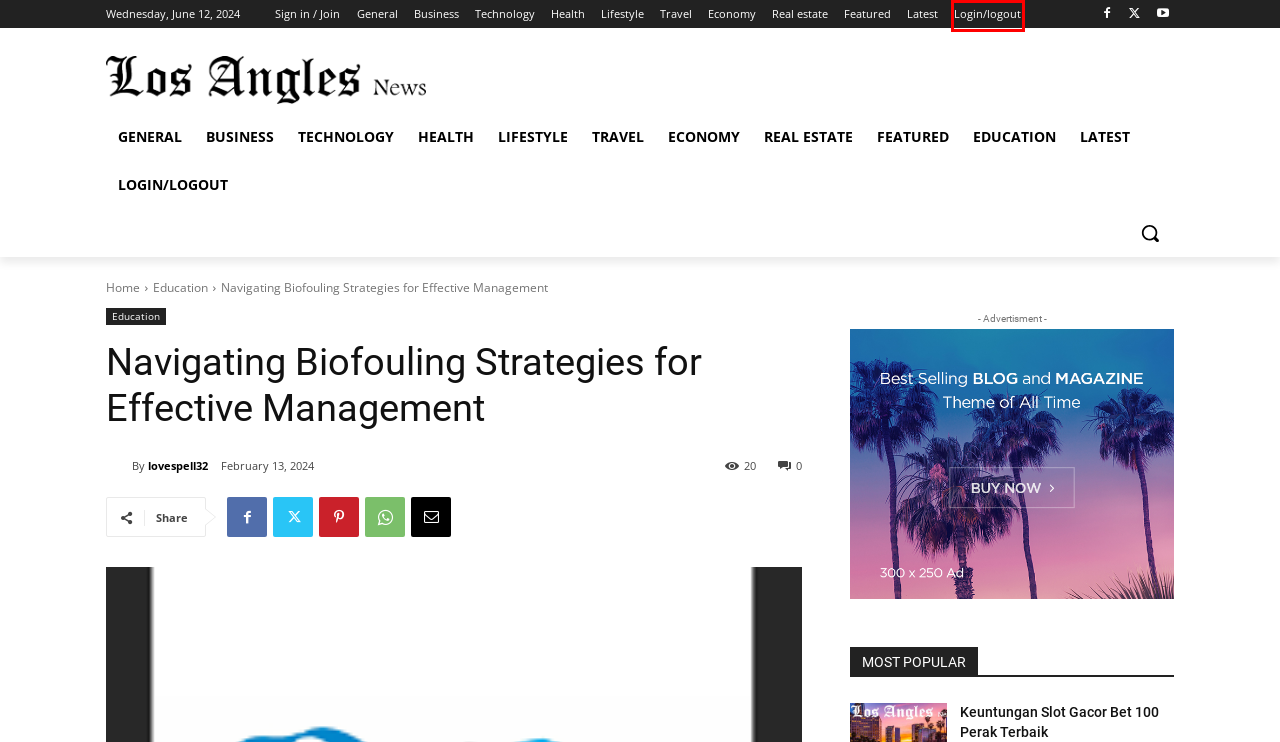Using the screenshot of a webpage with a red bounding box, pick the webpage description that most accurately represents the new webpage after the element inside the red box is clicked. Here are the candidates:
A. Latest Archives - LOS ANGLES NEWS
B. Key Considerations for Installing In-Wall Speakers - LOS ANGLES NEWS
C. Home - LOS ANGLES NEWS
D. Lifestyle Archives - LOS ANGLES NEWS
E. Travel Archives - LOS ANGLES NEWS
F. Log In ‹ LOS ANGLES NEWS — WordPress
G. BWMS Sampling and Maintenance | Underwater Inspections | BioMarine Services
H. 5 Best Schools to Join at the University of Mississippi

F